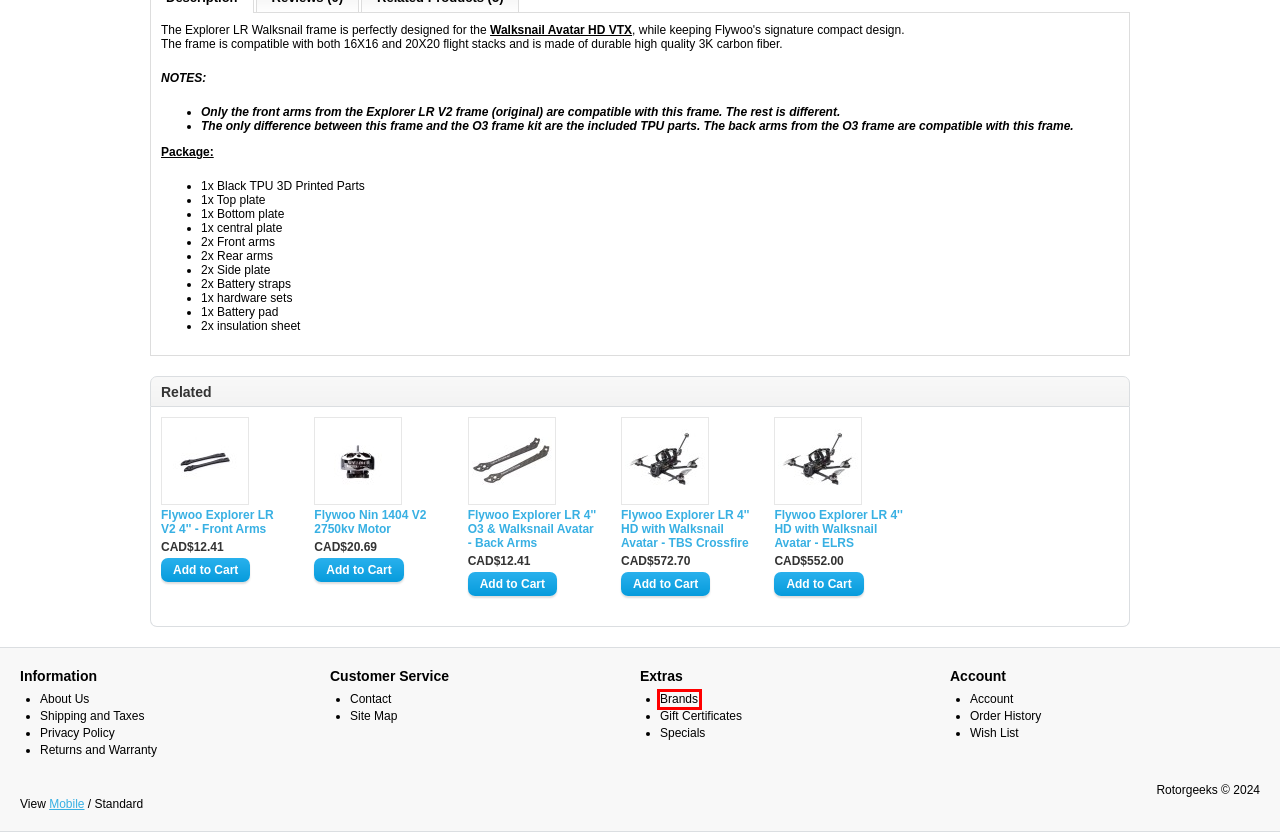Examine the screenshot of a webpage with a red bounding box around a UI element. Select the most accurate webpage description that corresponds to the new page after clicking the highlighted element. Here are the choices:
A. Site Map
B. Flywoo Explorer LR V2 4'' - Front Arms
C. Purchase a Gift Certificate
D. Special Offers
E. About Us
F. Privacy Policy
G. Returns and Warranty
H. Find Your Favorite Brand

H